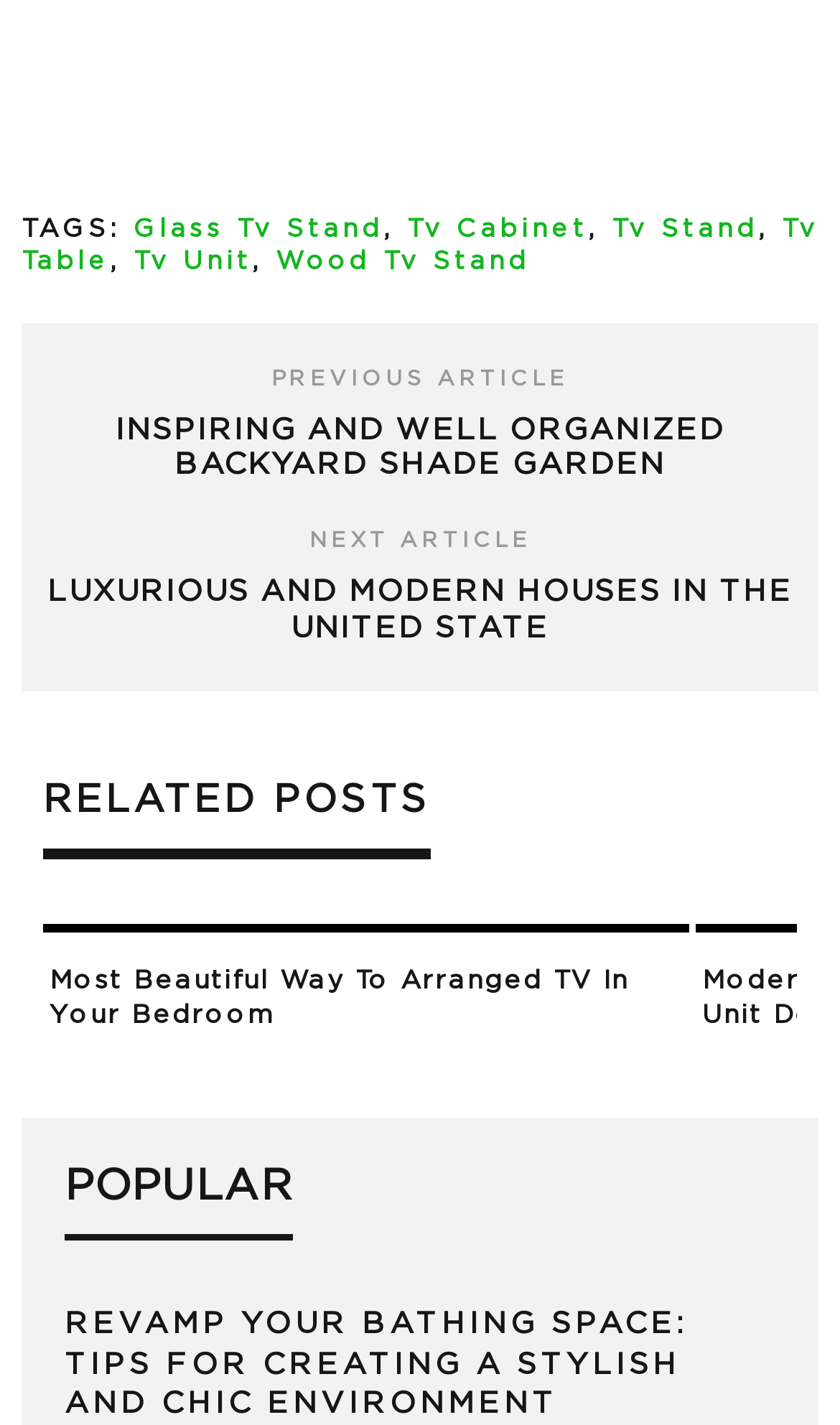Pinpoint the bounding box coordinates of the element to be clicked to execute the instruction: "Explore REVAMP YOUR BATHING SPACE: TIPS FOR CREATING A STYLISH AND CHIC ENVIRONMENT".

[0.077, 0.916, 0.923, 0.999]